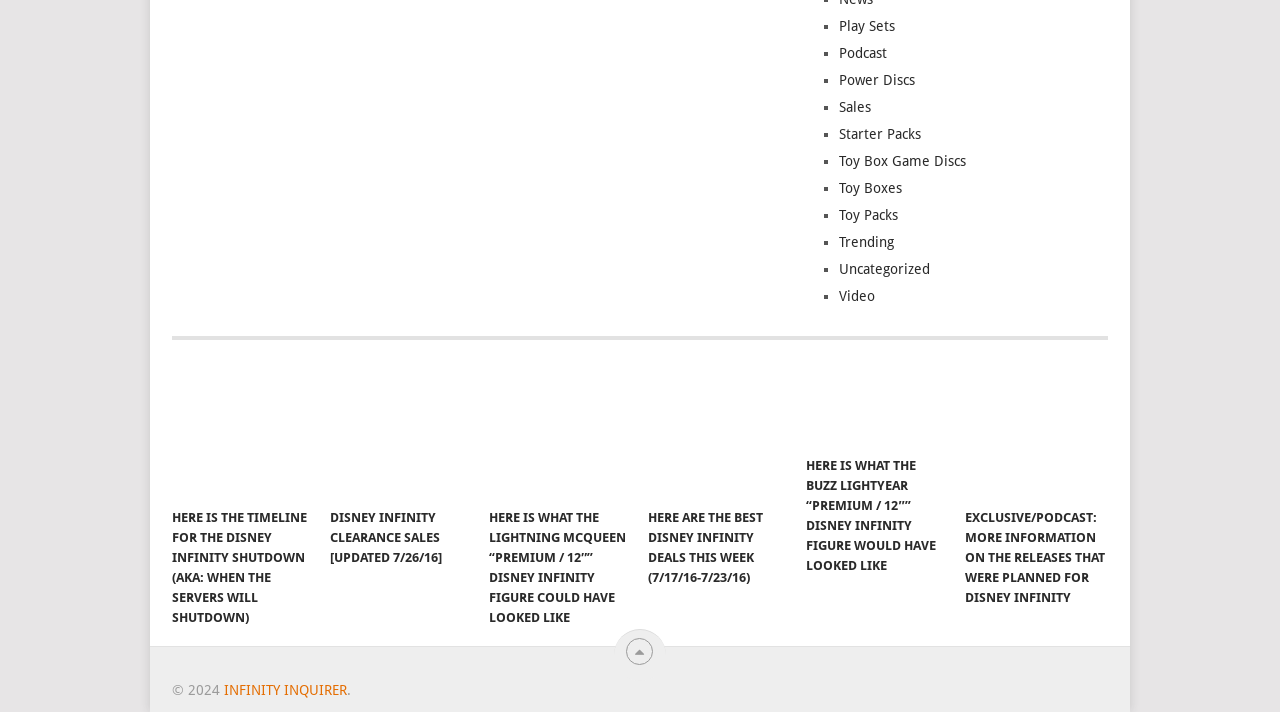What is the first link in the list?
Based on the screenshot, provide a one-word or short-phrase response.

Play Sets